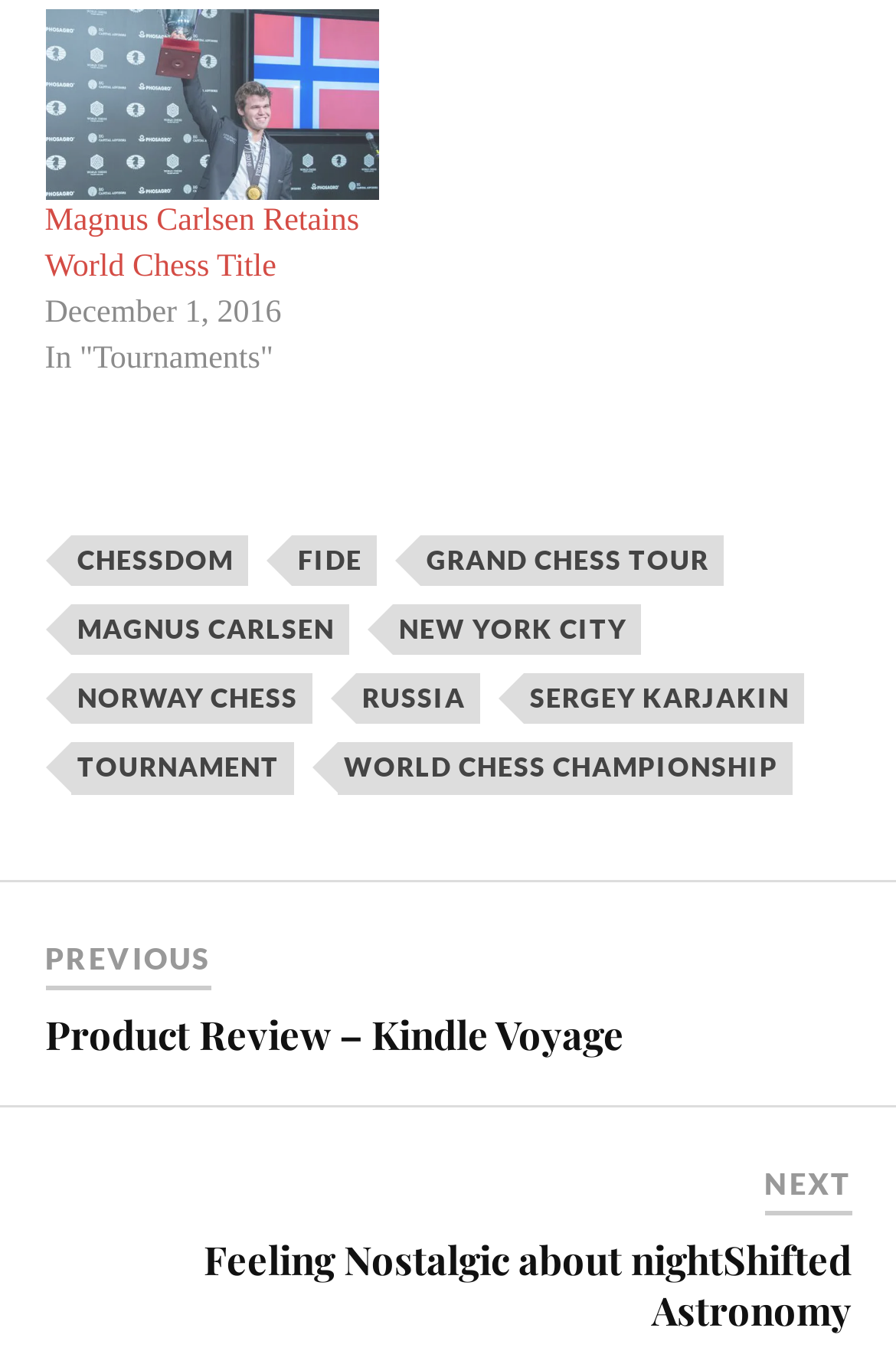How many links are there in the webpage? Based on the image, give a response in one word or a short phrase.

14